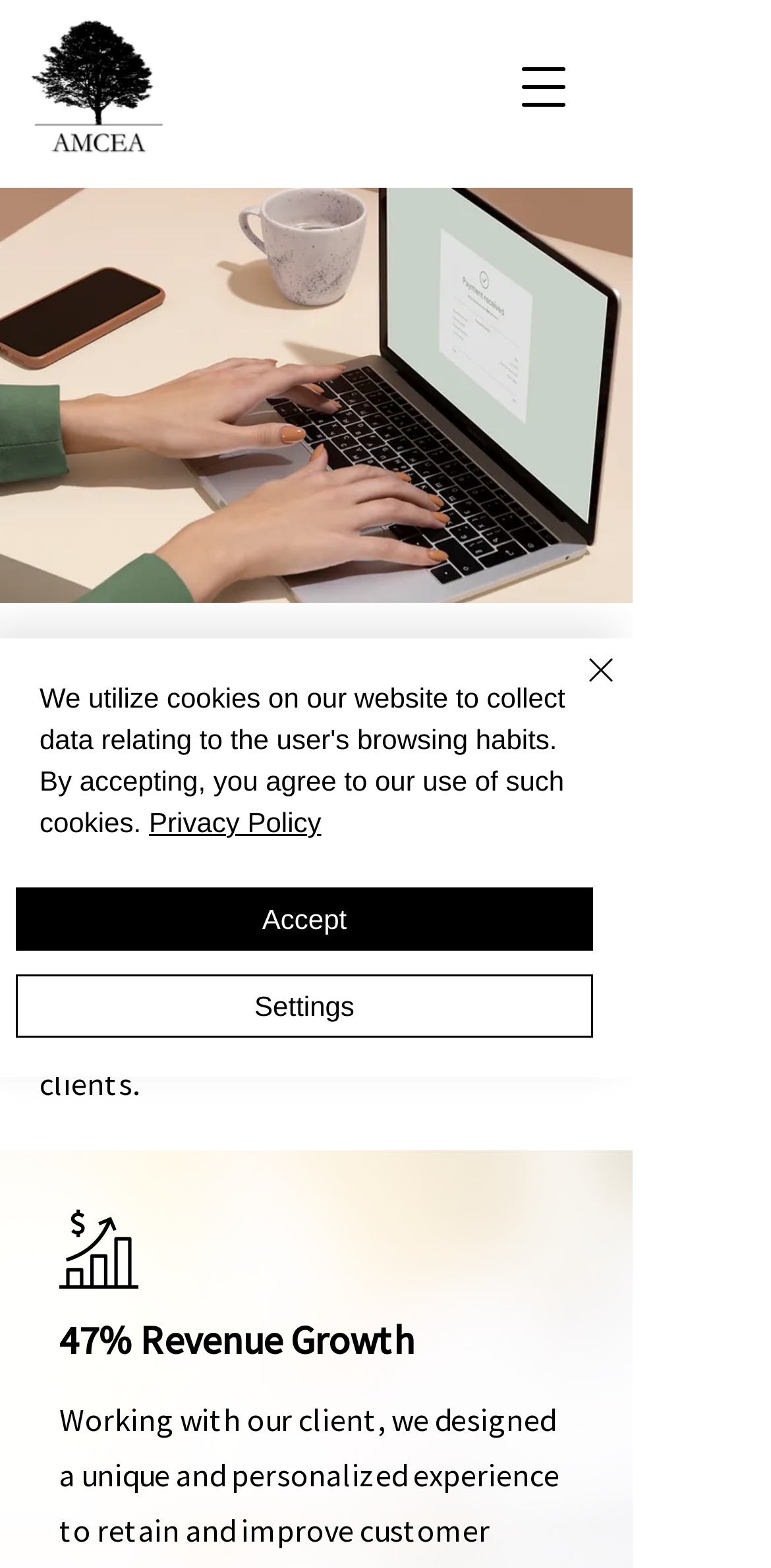Please provide a comprehensive answer to the question below using the information from the image: What is the image description of the second image?

I found an image element with the description 'Order Is Complete' which is a child of the Root Element, indicating that the second image is described as 'Order Is Complete'.